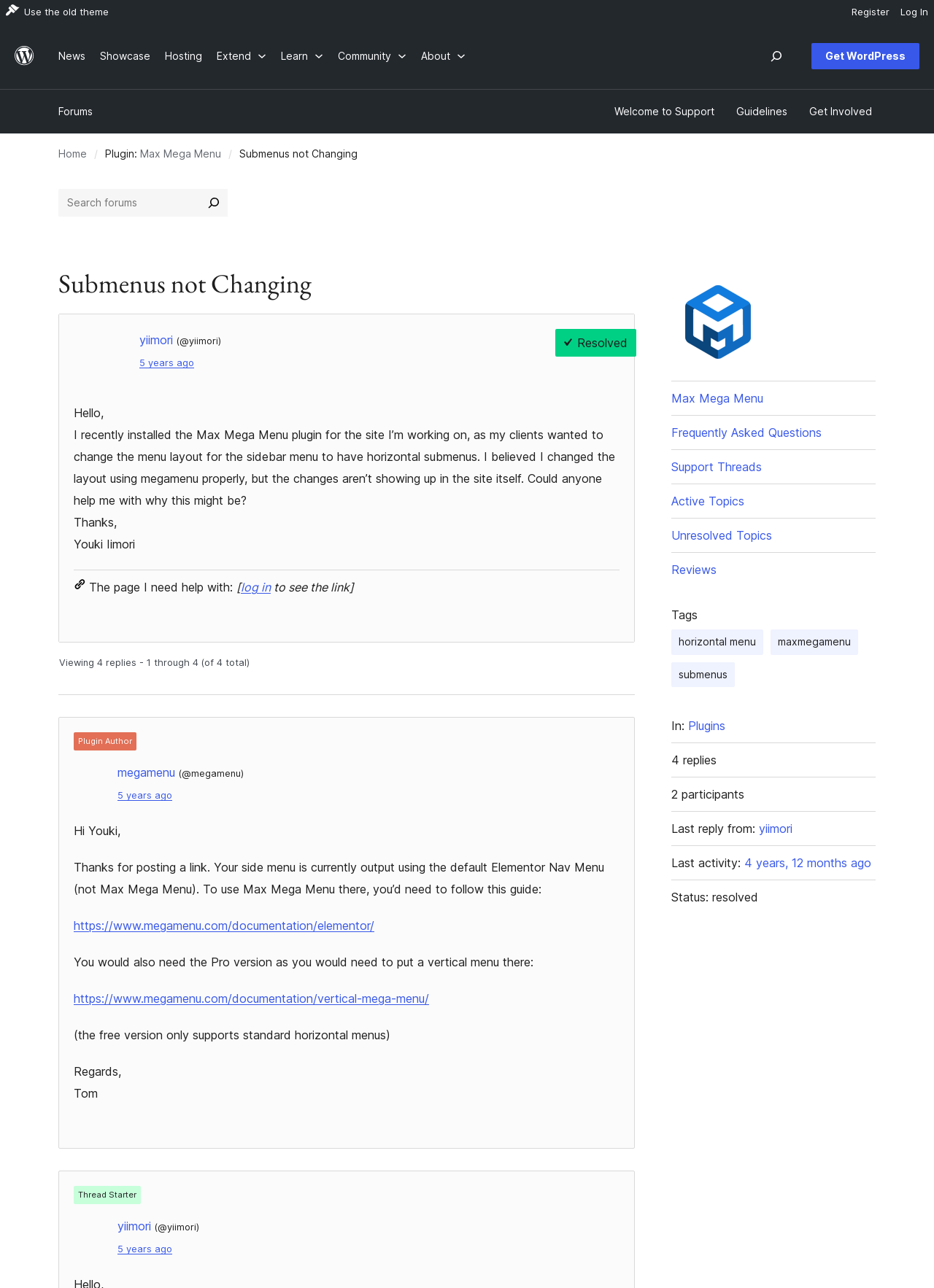For the following element description, predict the bounding box coordinates in the format (top-left x, top-left y, bottom-right x, bottom-right y). All values should be floating point numbers between 0 and 1. Description: 5 years ago

[0.149, 0.278, 0.208, 0.286]